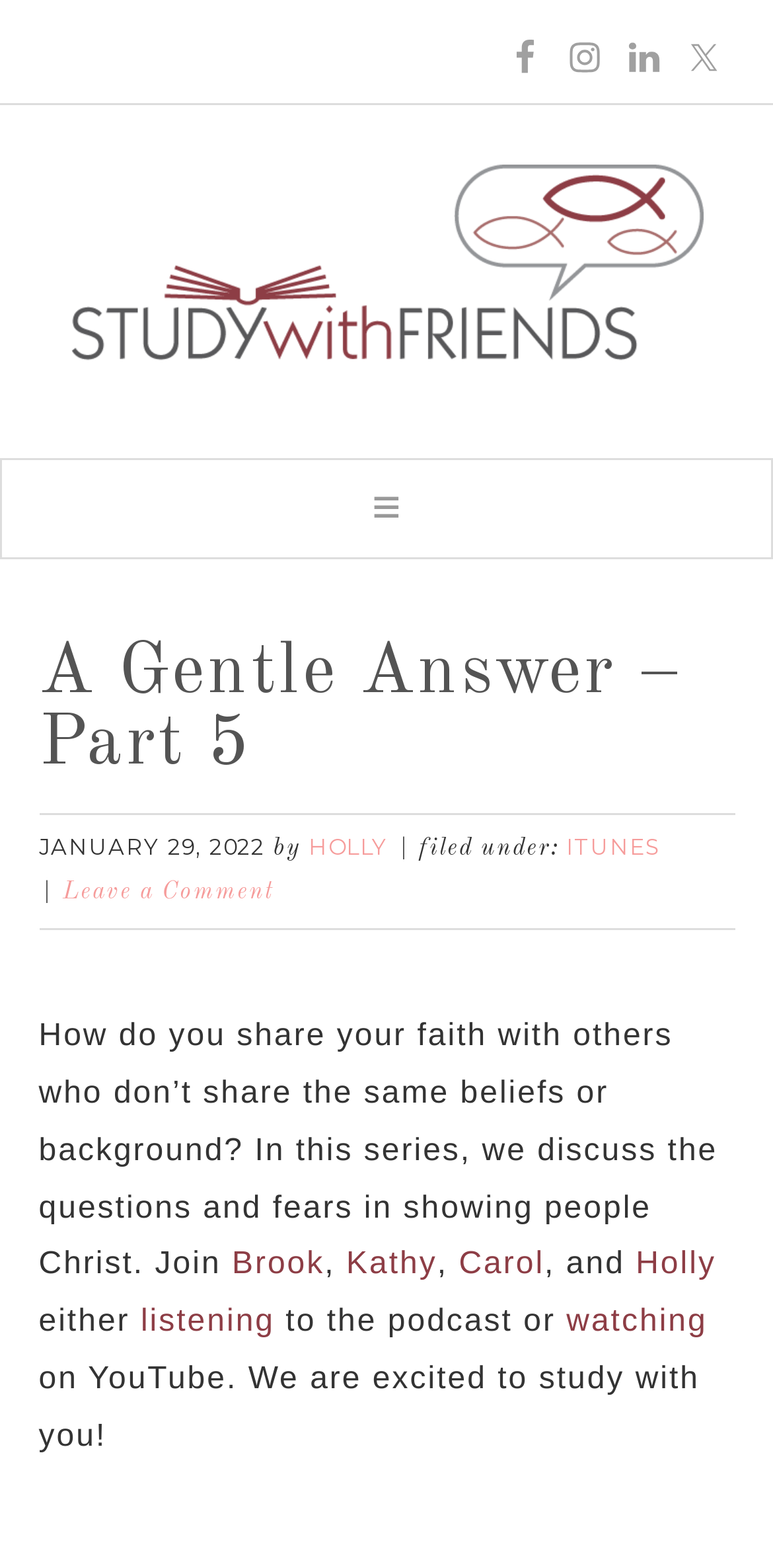Identify the bounding box coordinates of the section to be clicked to complete the task described by the following instruction: "Watch on YouTube". The coordinates should be four float numbers between 0 and 1, formatted as [left, top, right, bottom].

[0.733, 0.832, 0.915, 0.854]